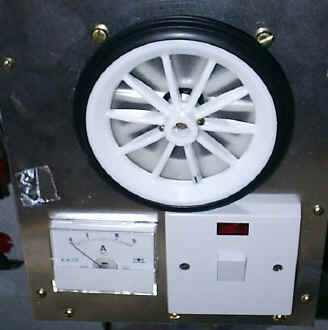What is the function of the needle on the scale?
Give a one-word or short-phrase answer derived from the screenshot.

Tracks current flowing through the system